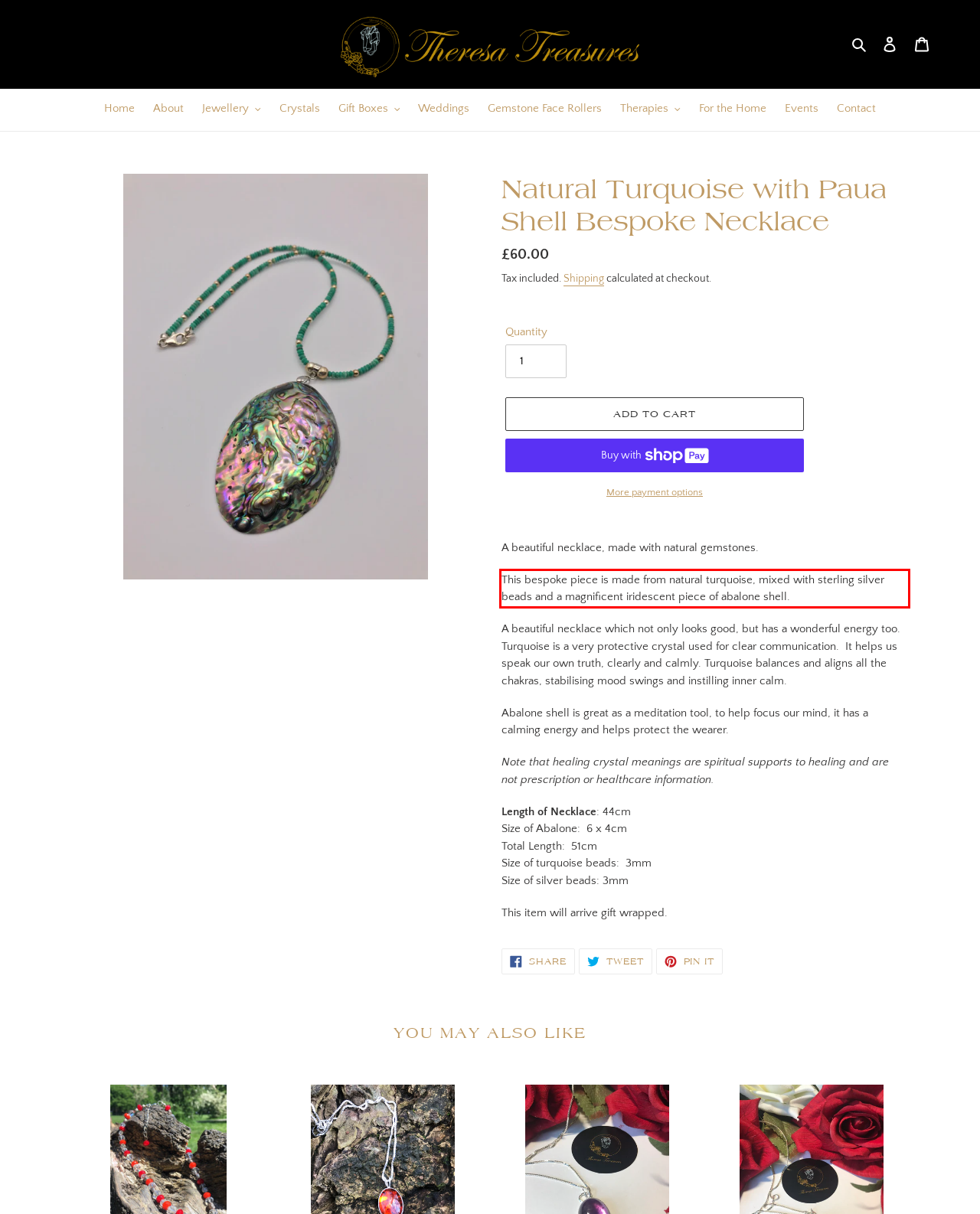From the given screenshot of a webpage, identify the red bounding box and extract the text content within it.

This bespoke piece is made from natural turquoise, mixed with sterling silver beads and a magnificent iridescent piece of abalone shell.